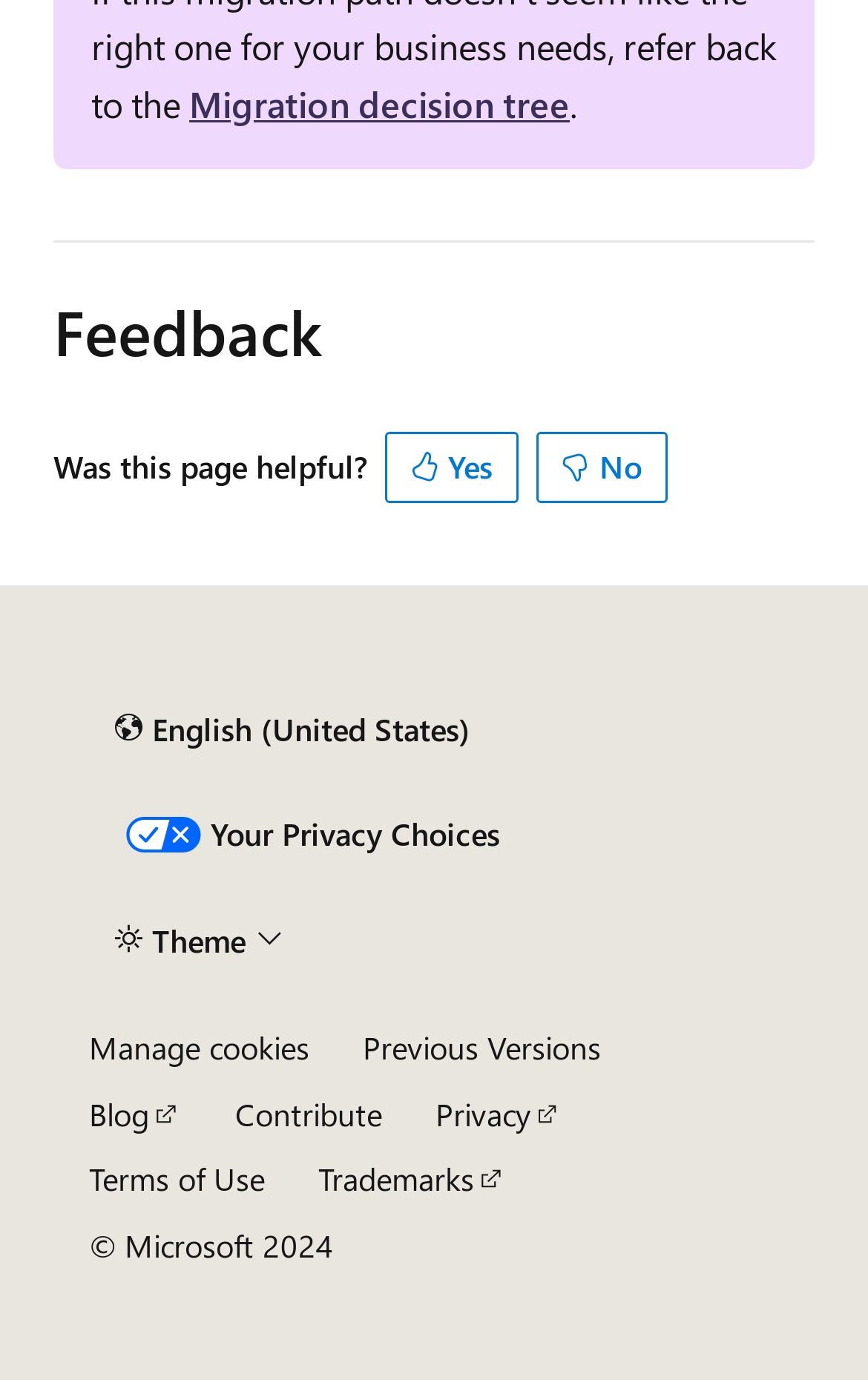Locate the bounding box coordinates of the clickable part needed for the task: "Click on the link to Cuba Luxury Expeditions".

None